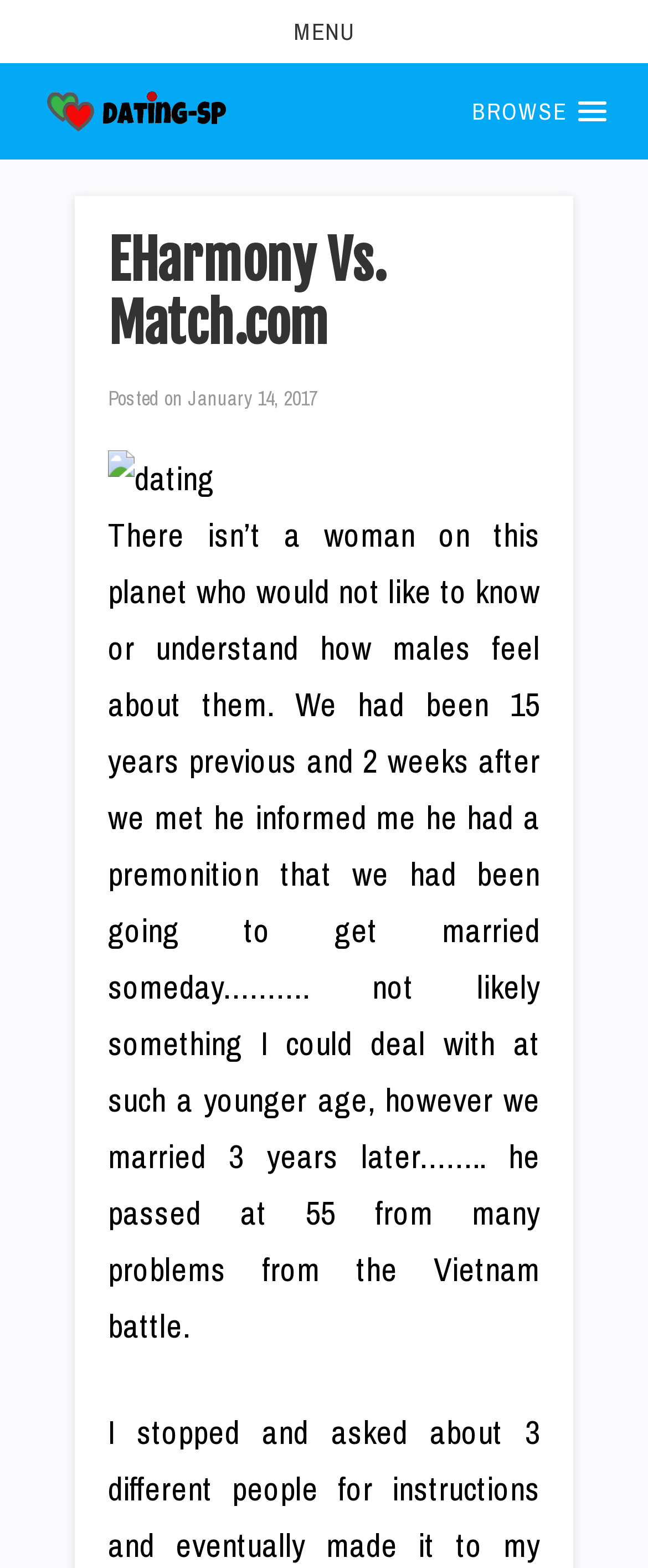Using details from the image, please answer the following question comprehensively:
What is the topic of the article?

I inferred the topic of the article by reading the static text 'There isn’t a woman on this planet who would not like to know or understand how males feel about them...' which suggests that the article is about relationships and understanding between men and women.